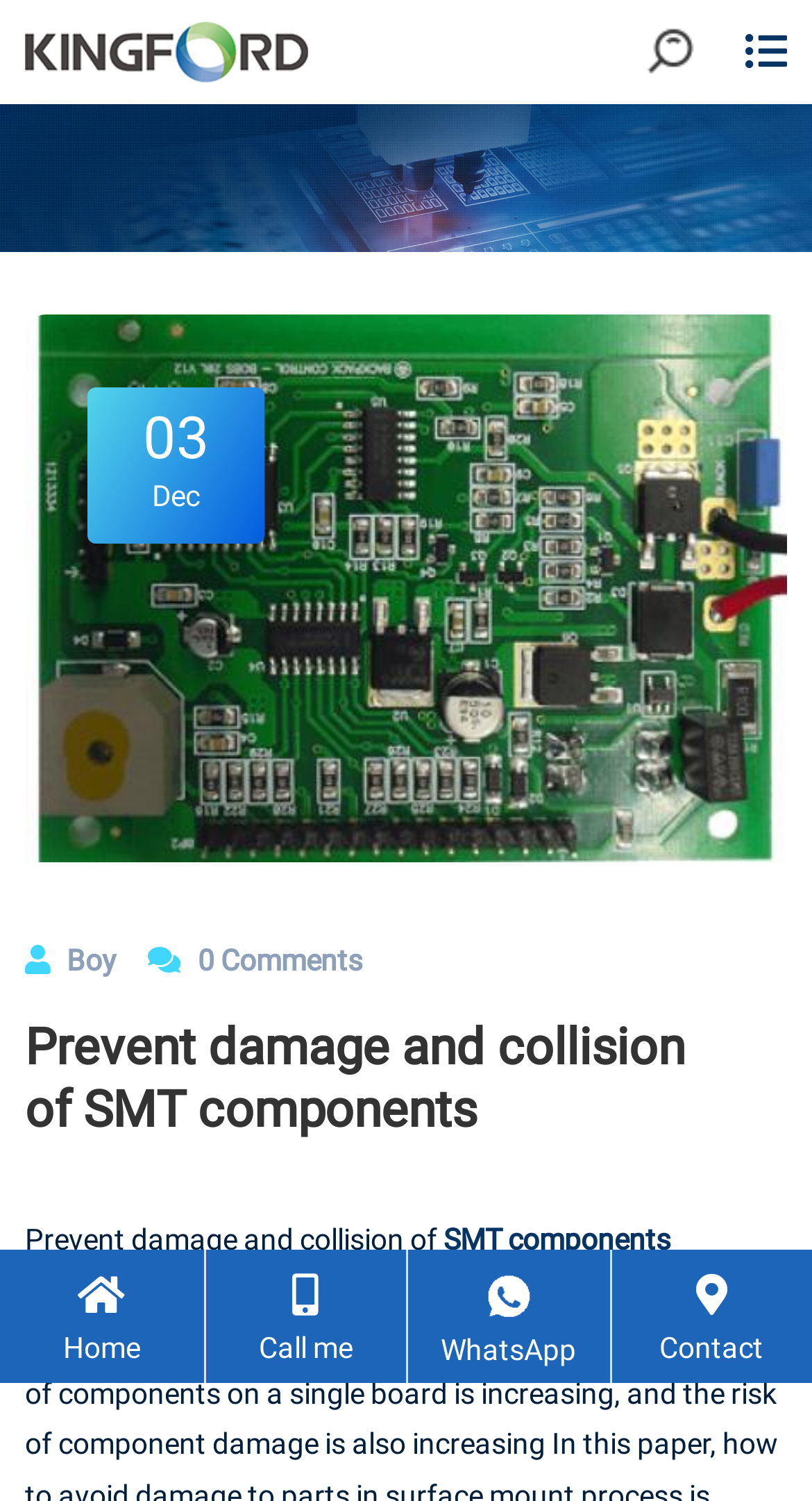Provide a short, one-word or phrase answer to the question below:
What is the company name on the top left?

Shenzhen Kingford Technology CO., LTD.